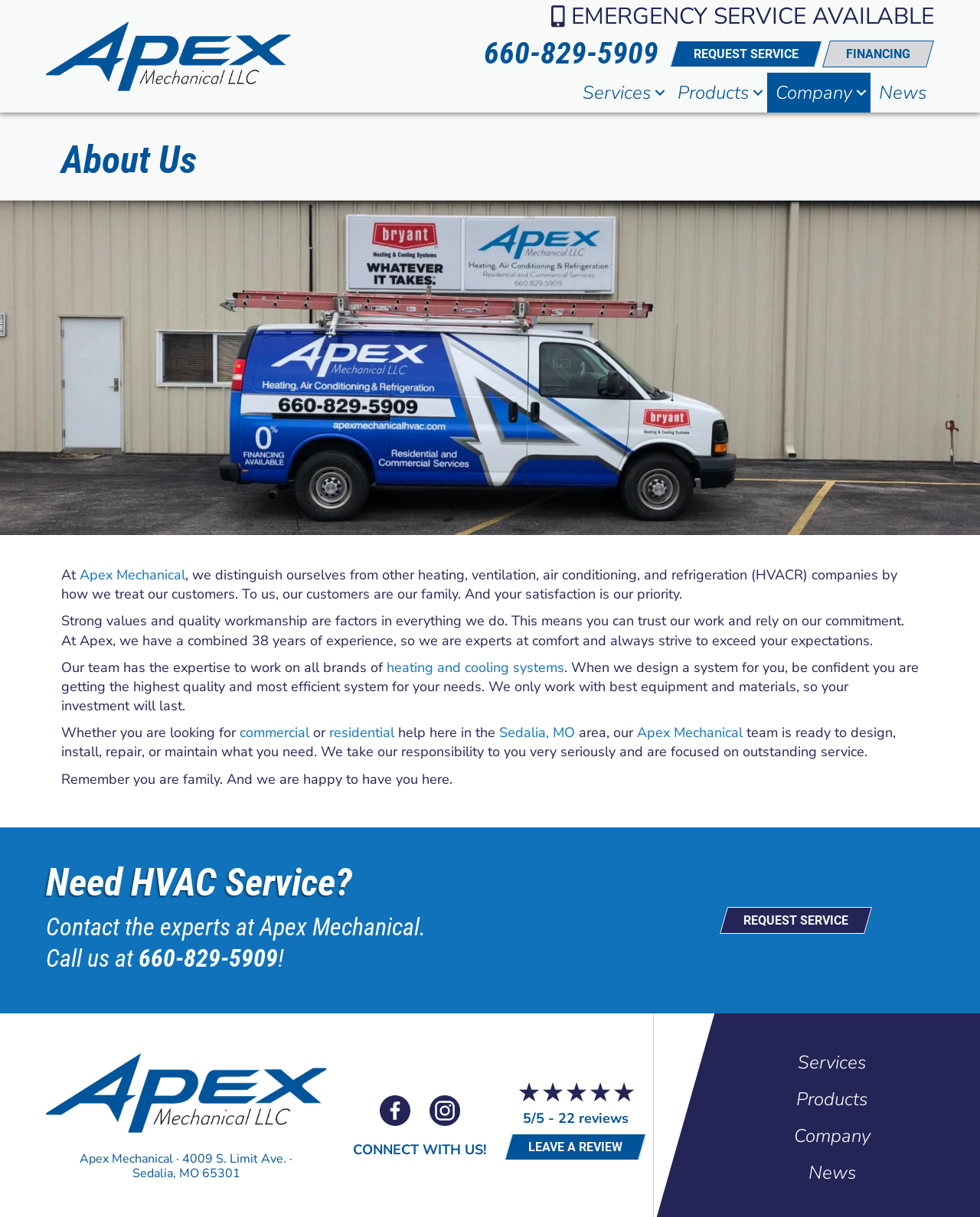What types of systems can Apex Mechanical design?
Answer the question with as much detail as possible.

I found this information by reading the static text in the 'About Us' section, which mentions that Apex Mechanical can design systems for heating and cooling.